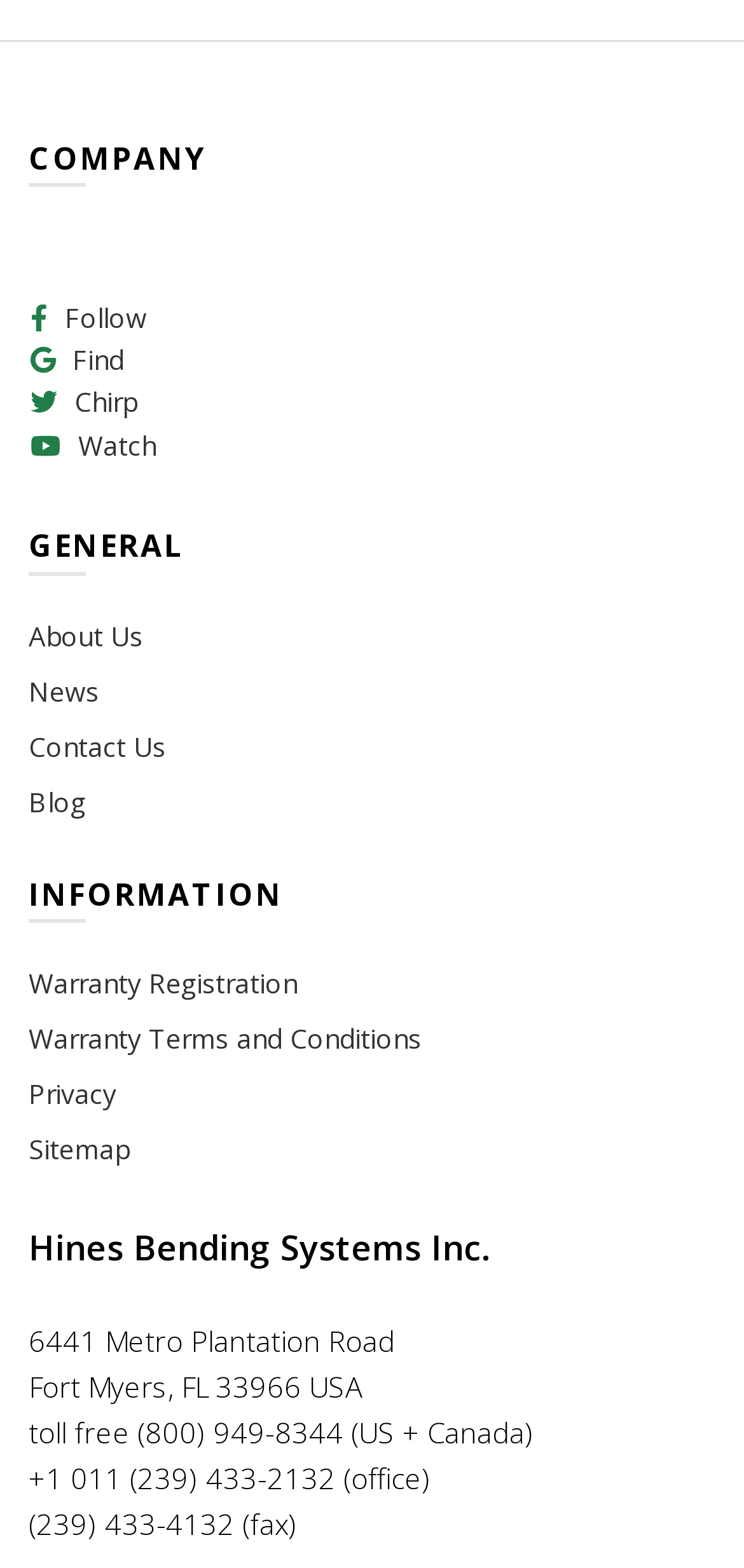Give a short answer using one word or phrase for the question:
What is the phone number for toll-free calls?

(800) 949-8344